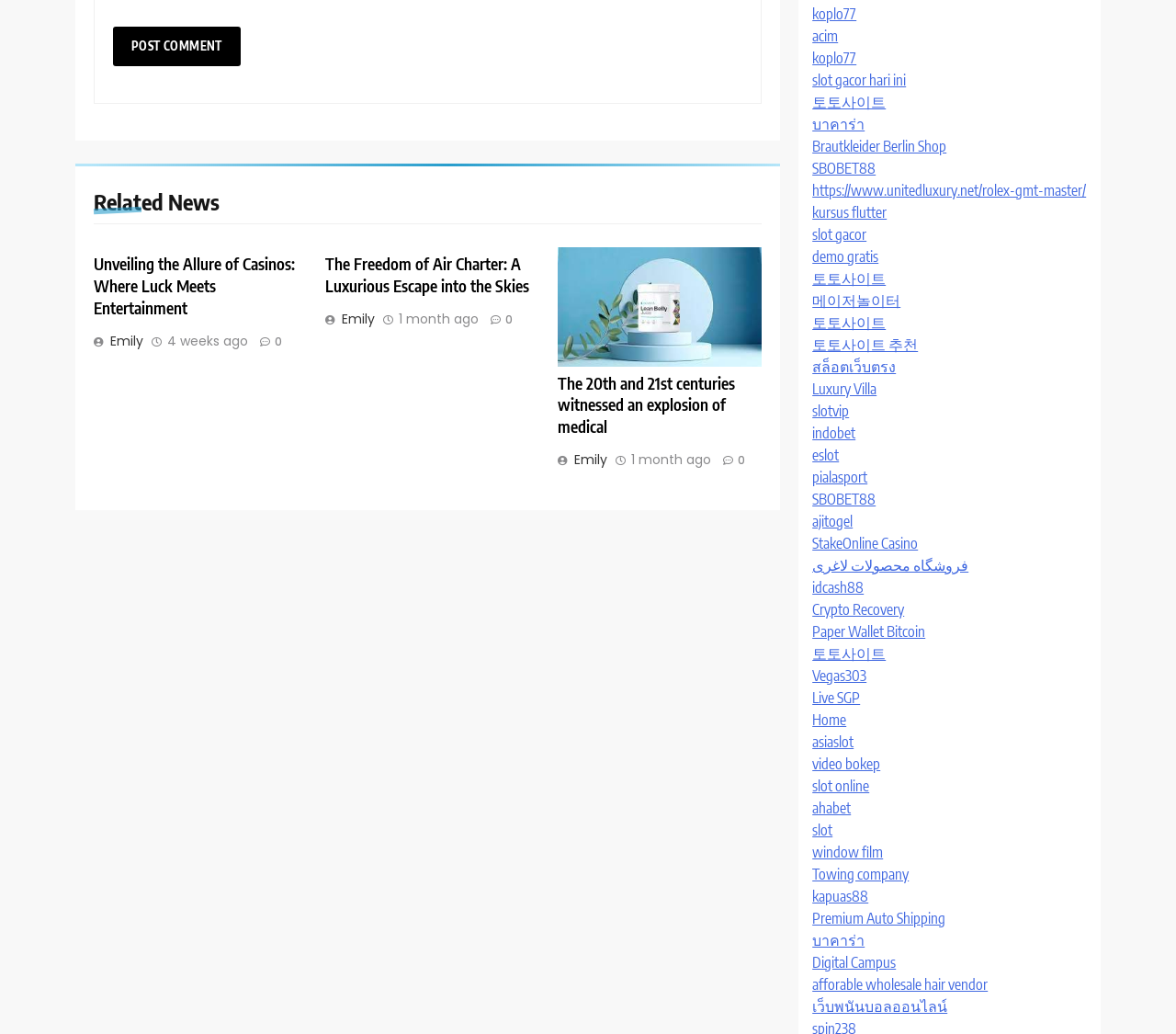Find the coordinates for the bounding box of the element with this description: "1 month ago1 month ago".

[0.537, 0.438, 0.604, 0.453]